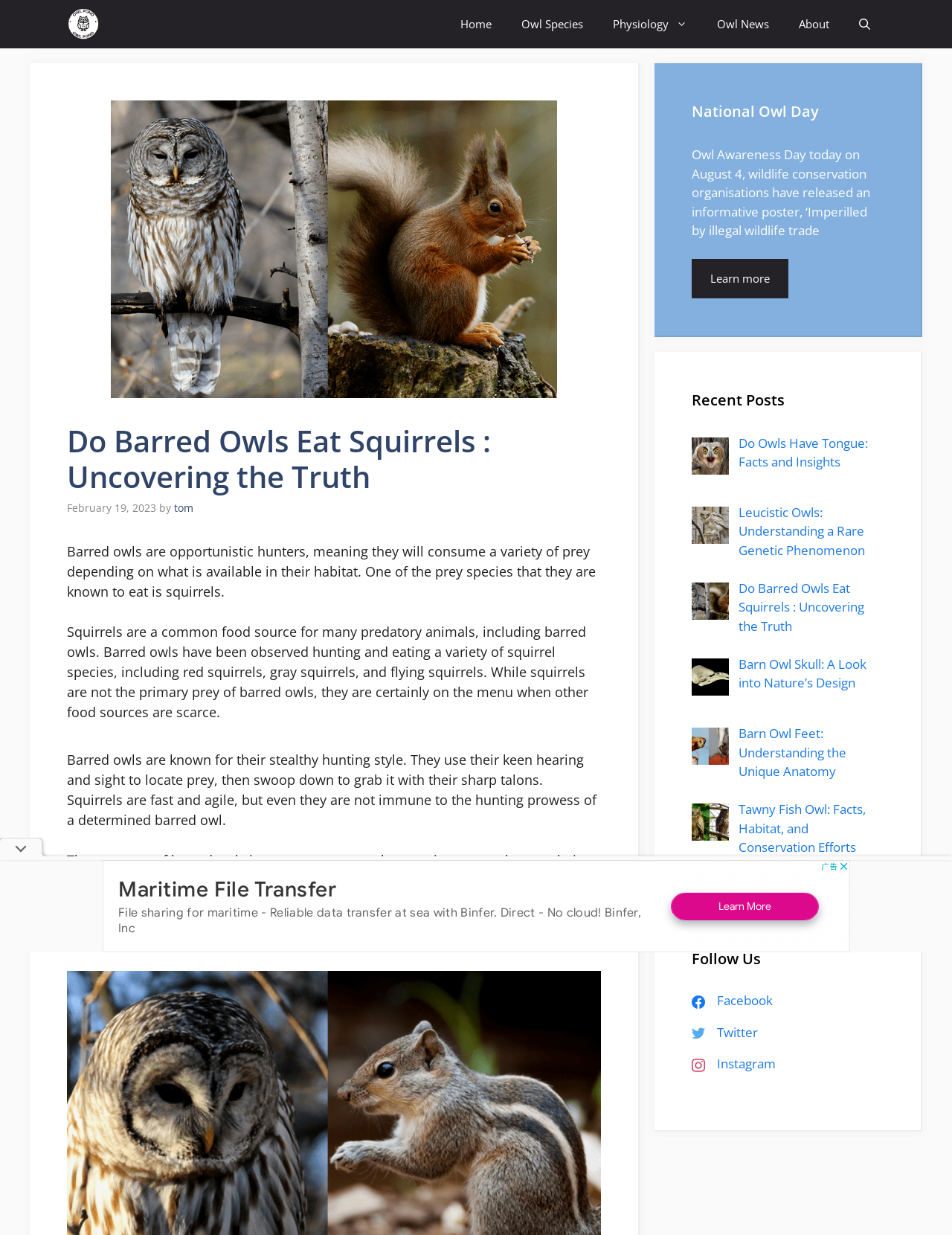Determine the bounding box coordinates of the clickable element necessary to fulfill the instruction: "Click the 'Home' link". Provide the coordinates as four float numbers within the 0 to 1 range, i.e., [left, top, right, bottom].

[0.468, 0.0, 0.532, 0.039]